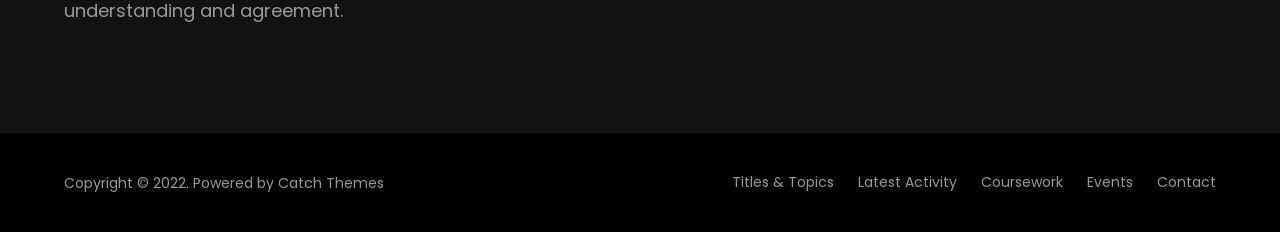How many navigation links are in the header? Based on the screenshot, please respond with a single word or phrase.

5